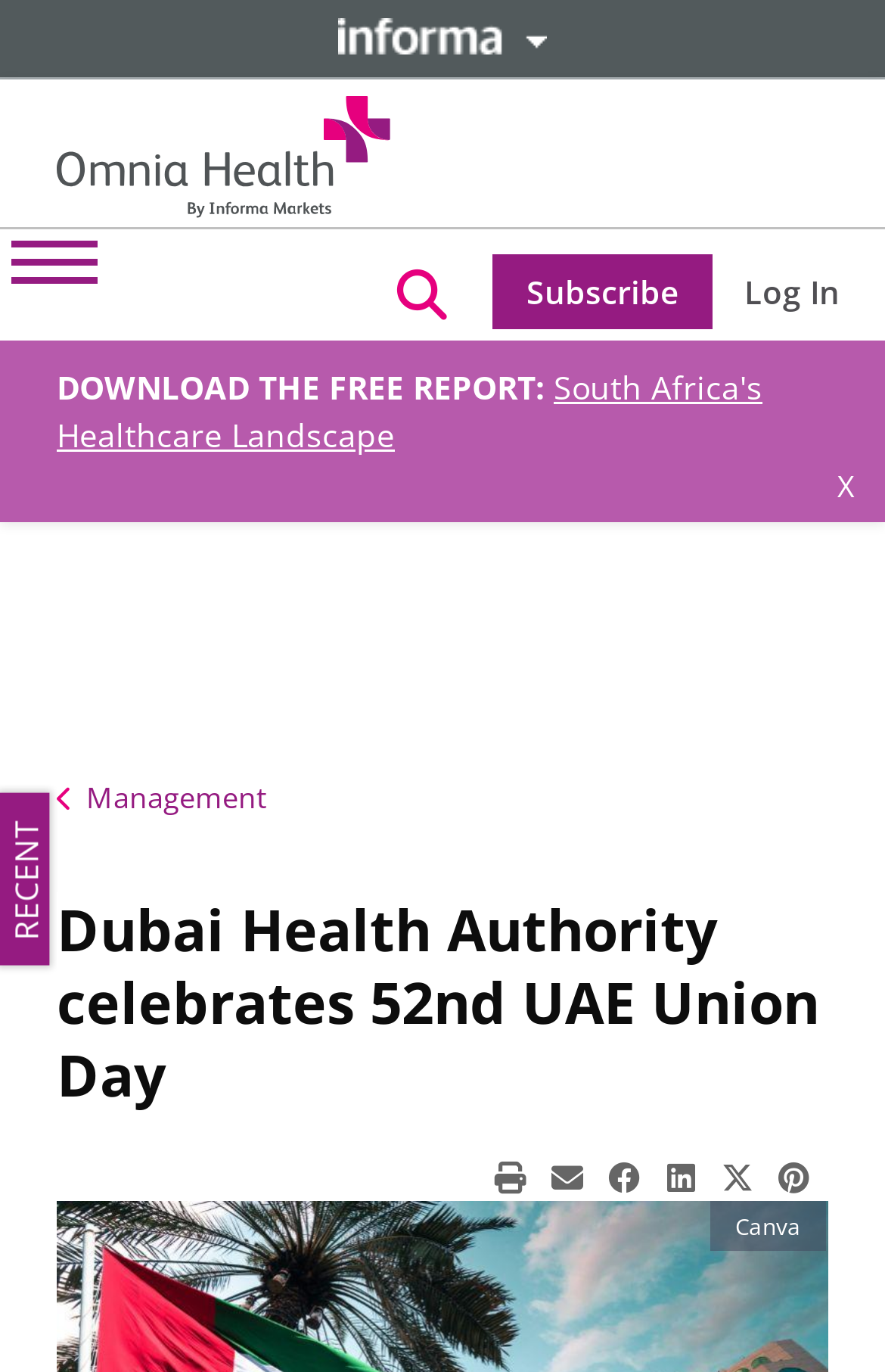For the given element description South Africa's Healthcare Landscape, determine the bounding box coordinates of the UI element. The coordinates should follow the format (top-left x, top-left y, bottom-right x, bottom-right y) and be within the range of 0 to 1.

[0.064, 0.266, 0.862, 0.333]